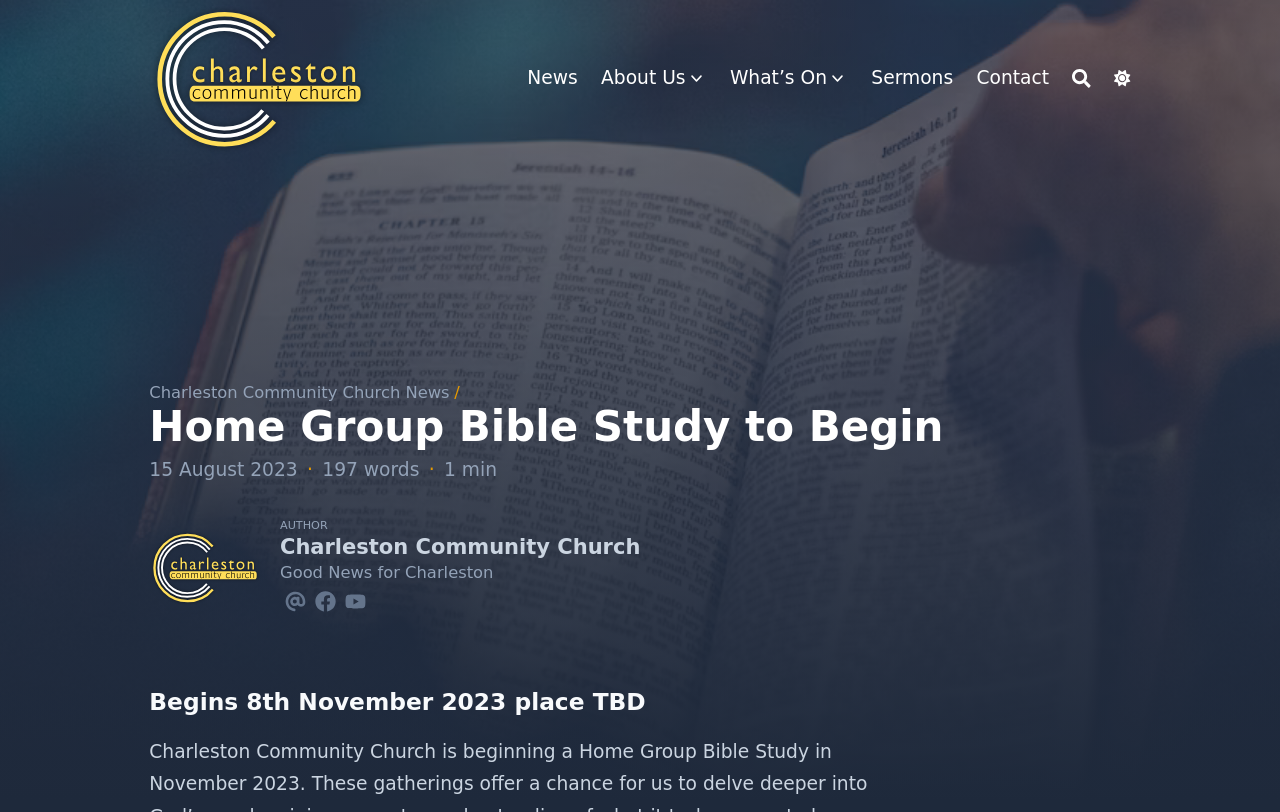Identify and provide the text of the main header on the webpage.

Home Group Bible Study to Begin